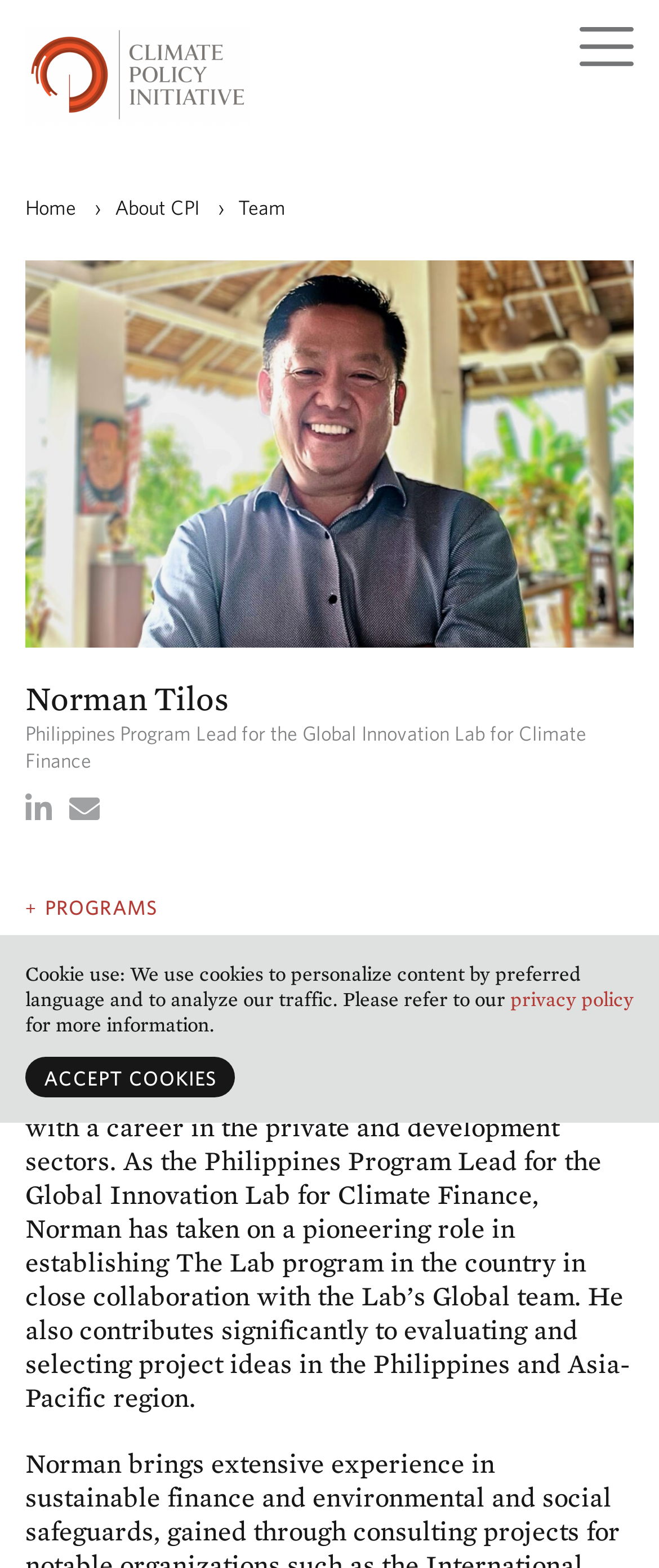Identify the bounding box coordinates of the clickable section necessary to follow the following instruction: "Add JOLLYS EXTRA CLASSIC INSOLES - PAIR to cart". The coordinates should be presented as four float numbers from 0 to 1, i.e., [left, top, right, bottom].

None